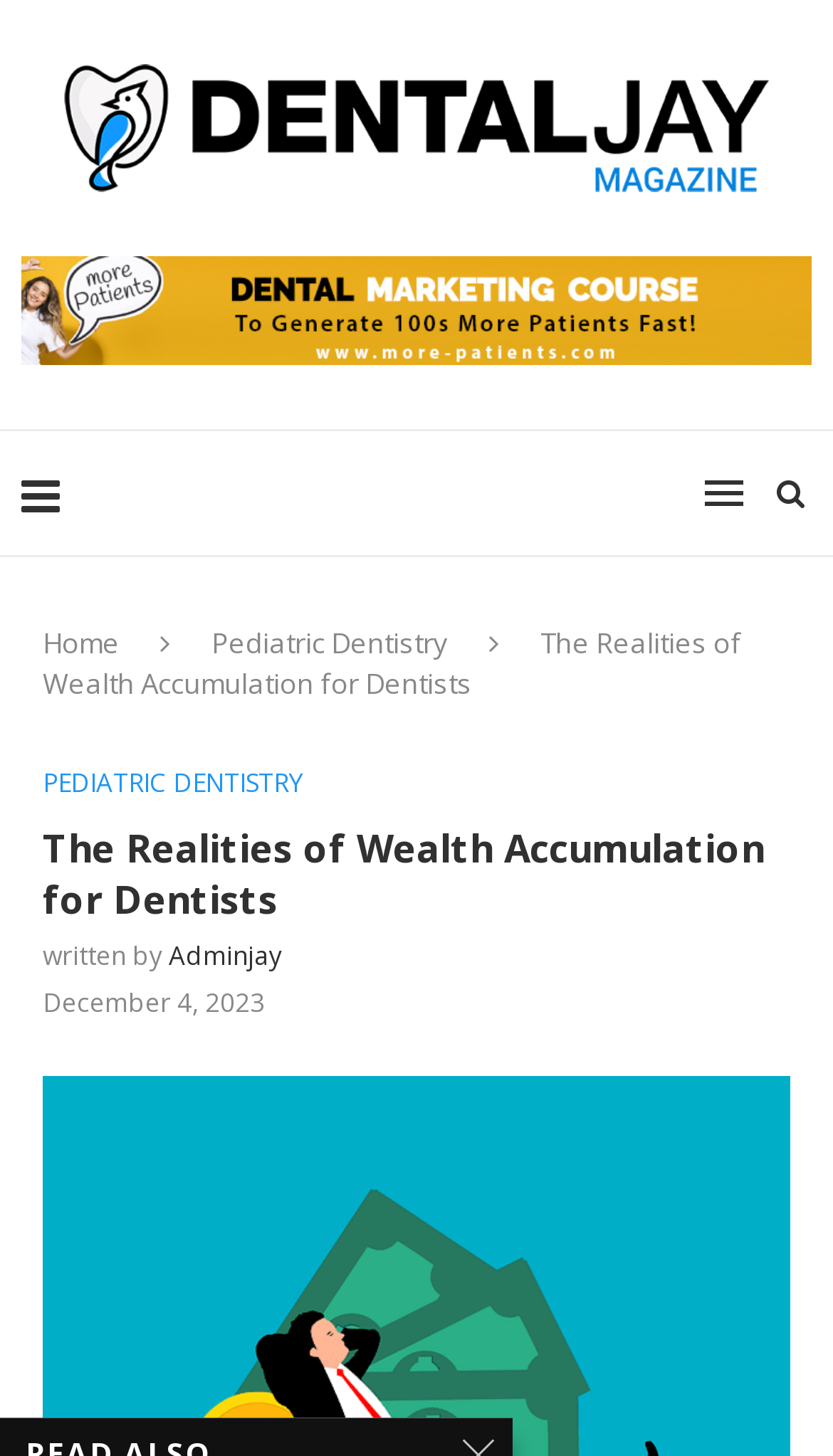Consider the image and give a detailed and elaborate answer to the question: 
What is the topic of the article?

The topic of the article can be found in the heading of the webpage, which says 'The Realities of Wealth Accumulation for Dentists'. This heading is located below the navigation menu and above the article content.